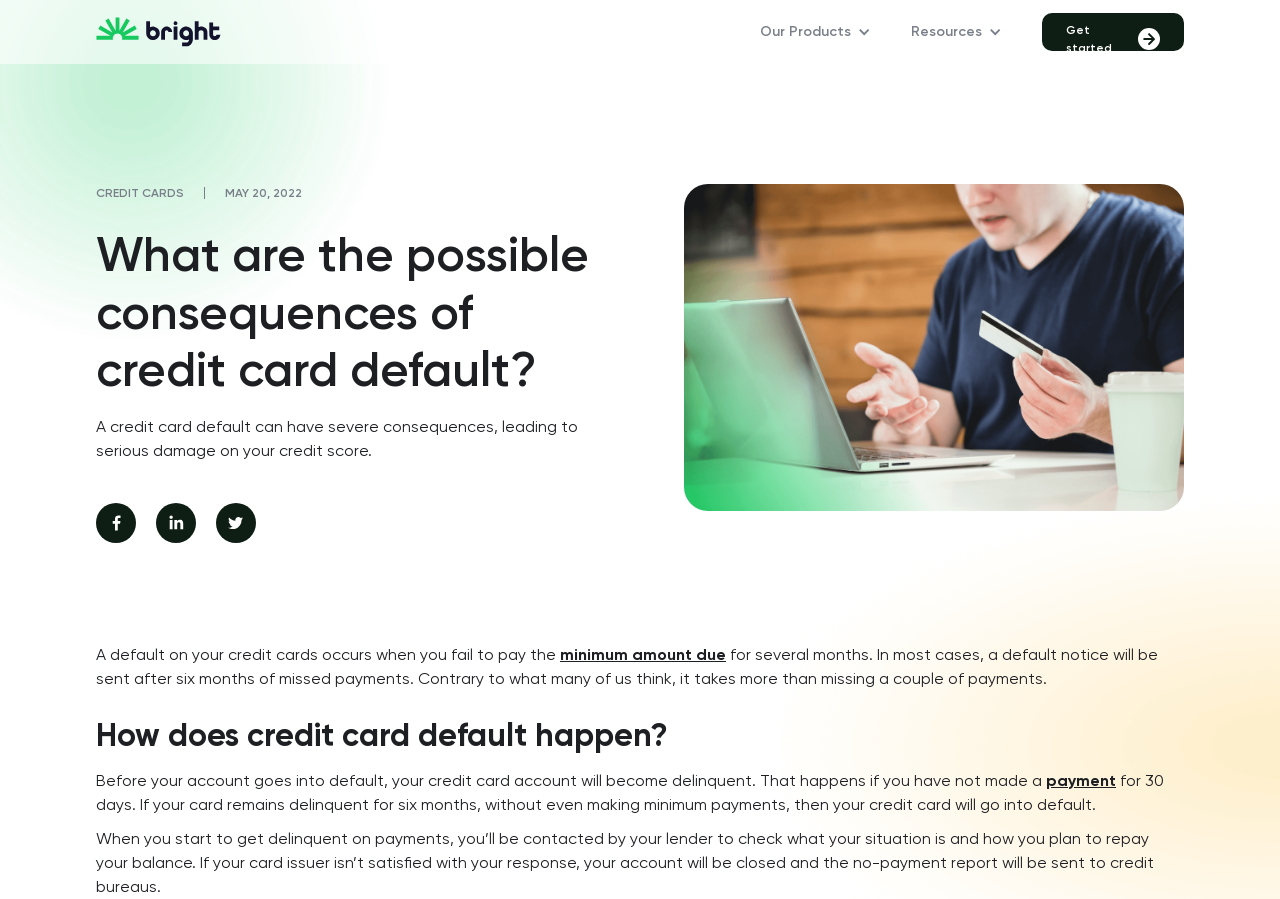Based on the image, please elaborate on the answer to the following question:
What happens to your credit score when you default on a credit card?

According to the webpage, a credit card default can have severe consequences, leading to serious damage on your credit score.